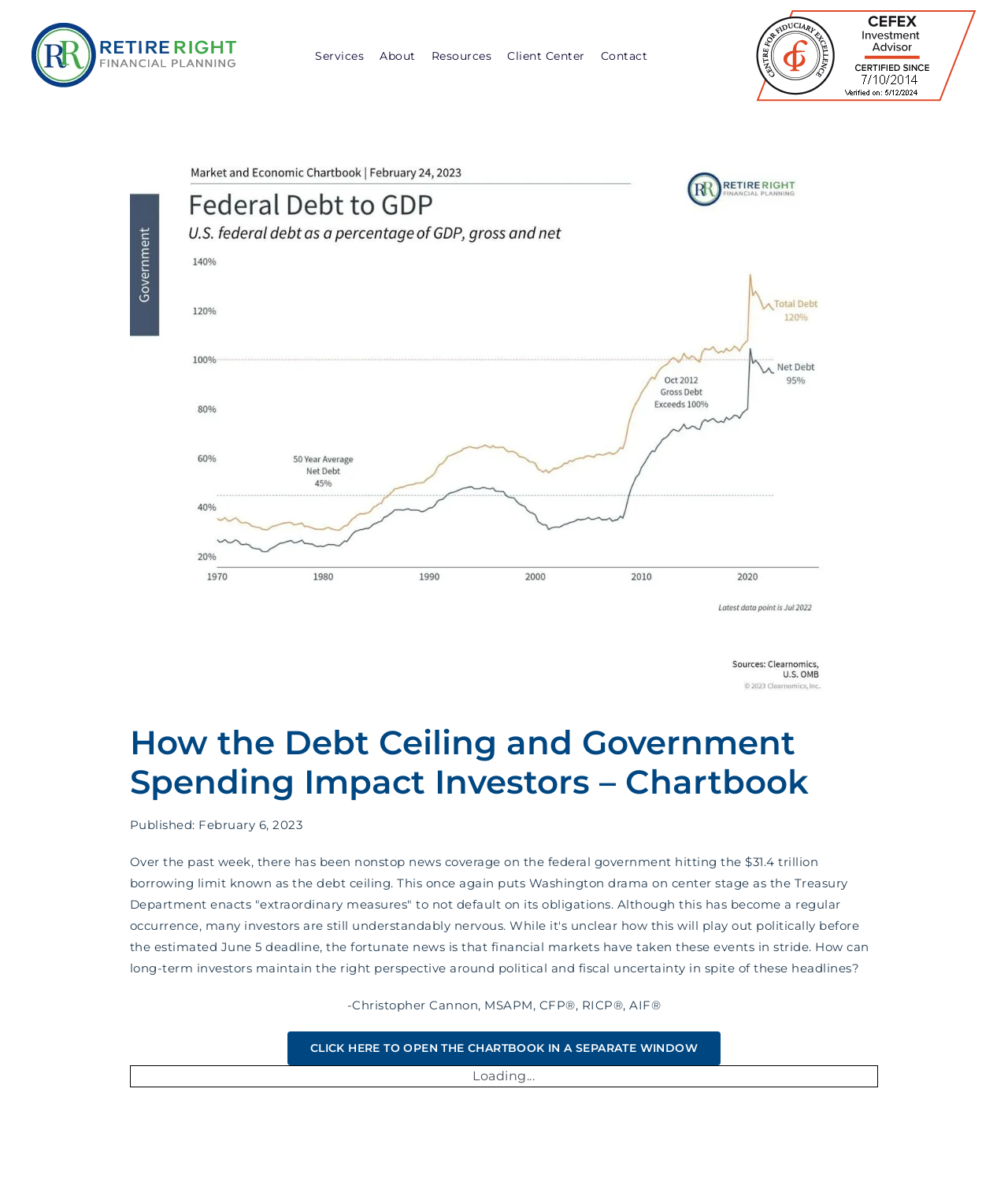Identify the bounding box coordinates for the element you need to click to achieve the following task: "Open the Chartbook in a separate window". The coordinates must be four float values ranging from 0 to 1, formatted as [left, top, right, bottom].

[0.285, 0.862, 0.715, 0.89]